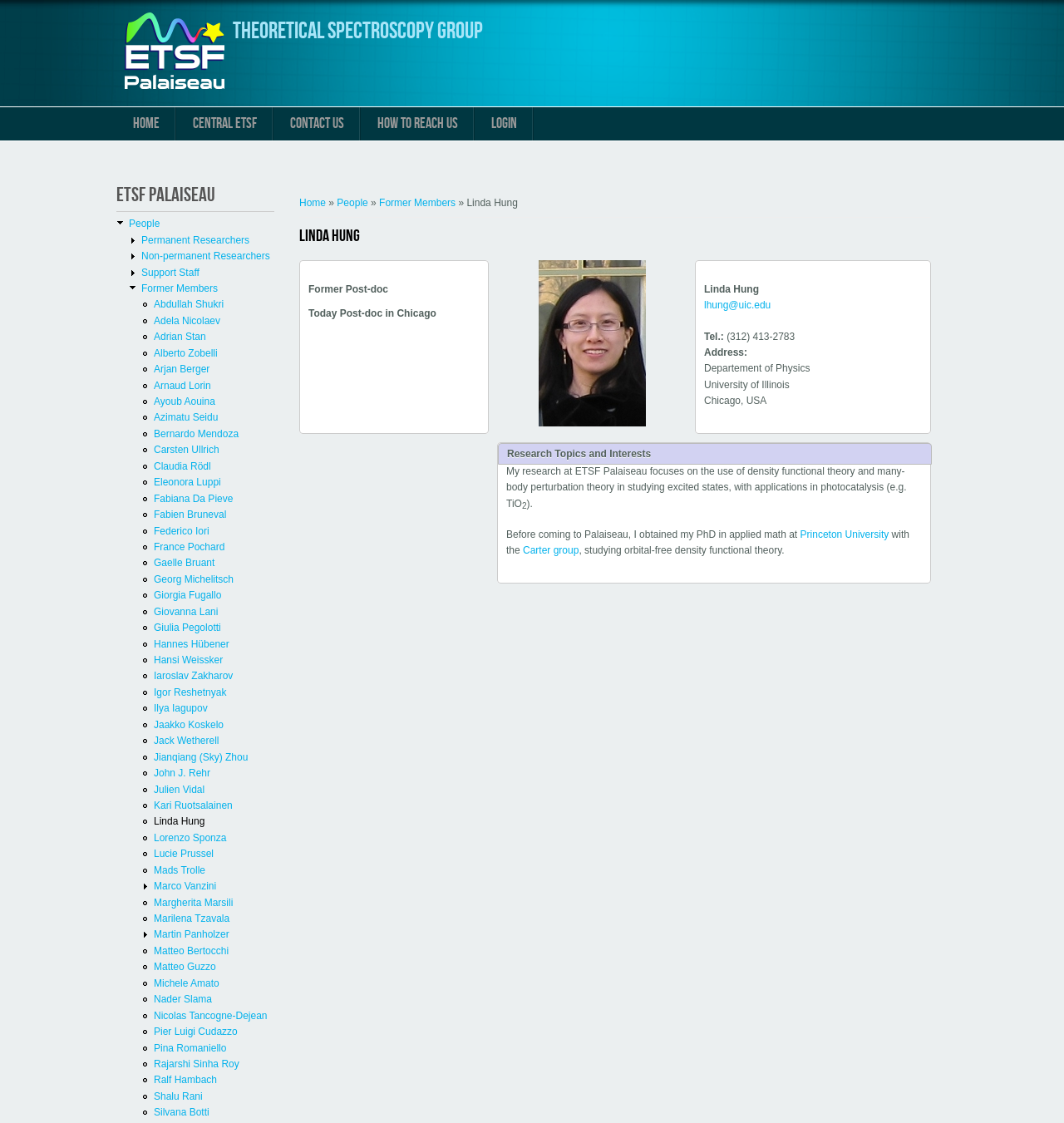Determine the bounding box coordinates of the clickable region to execute the instruction: "Contact Linda Hung via email". The coordinates should be four float numbers between 0 and 1, denoted as [left, top, right, bottom].

[0.662, 0.267, 0.724, 0.277]